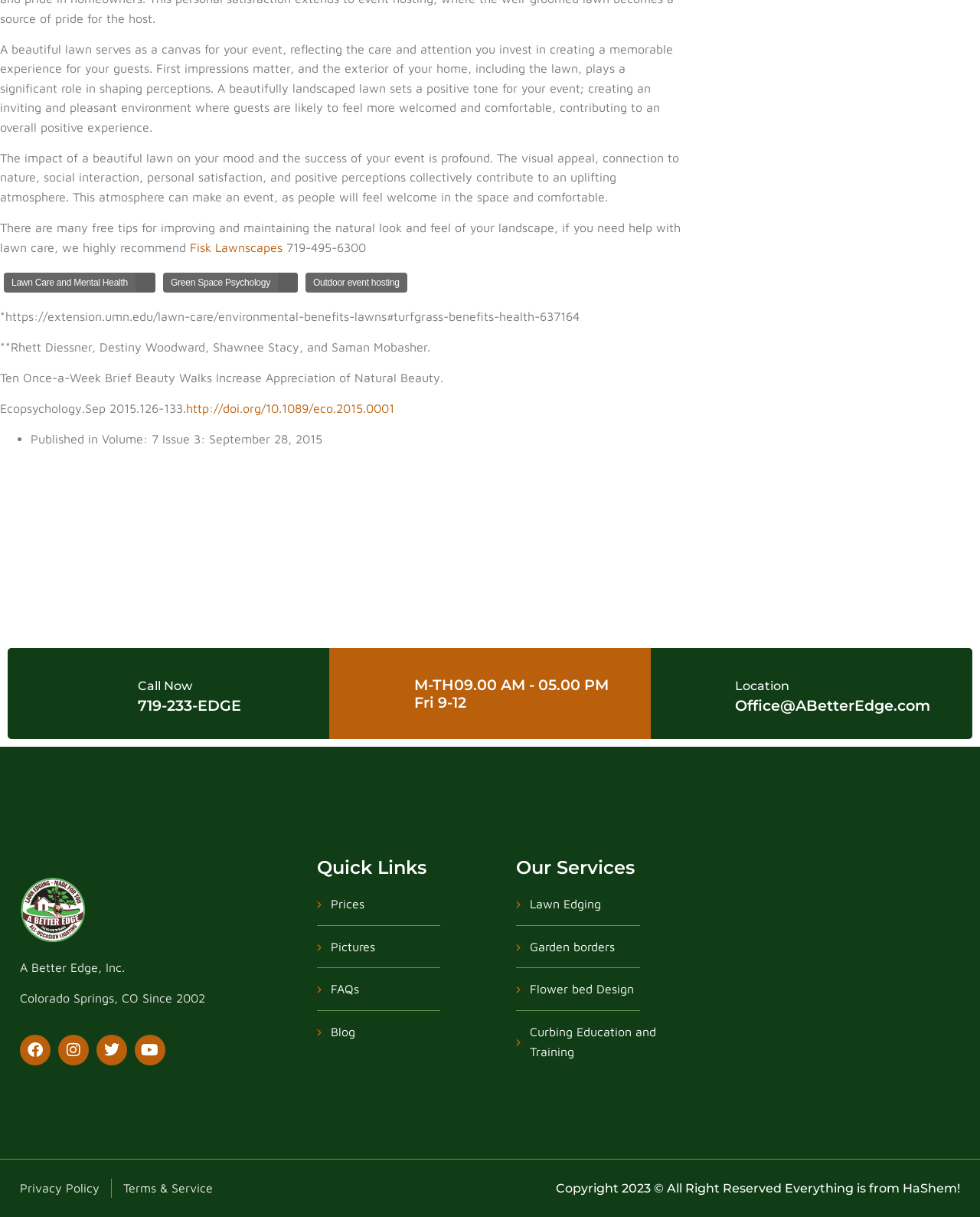Determine the bounding box coordinates of the region to click in order to accomplish the following instruction: "Click the 'Fisk Lawnscapes' link". Provide the coordinates as four float numbers between 0 and 1, specifically [left, top, right, bottom].

[0.194, 0.197, 0.288, 0.209]